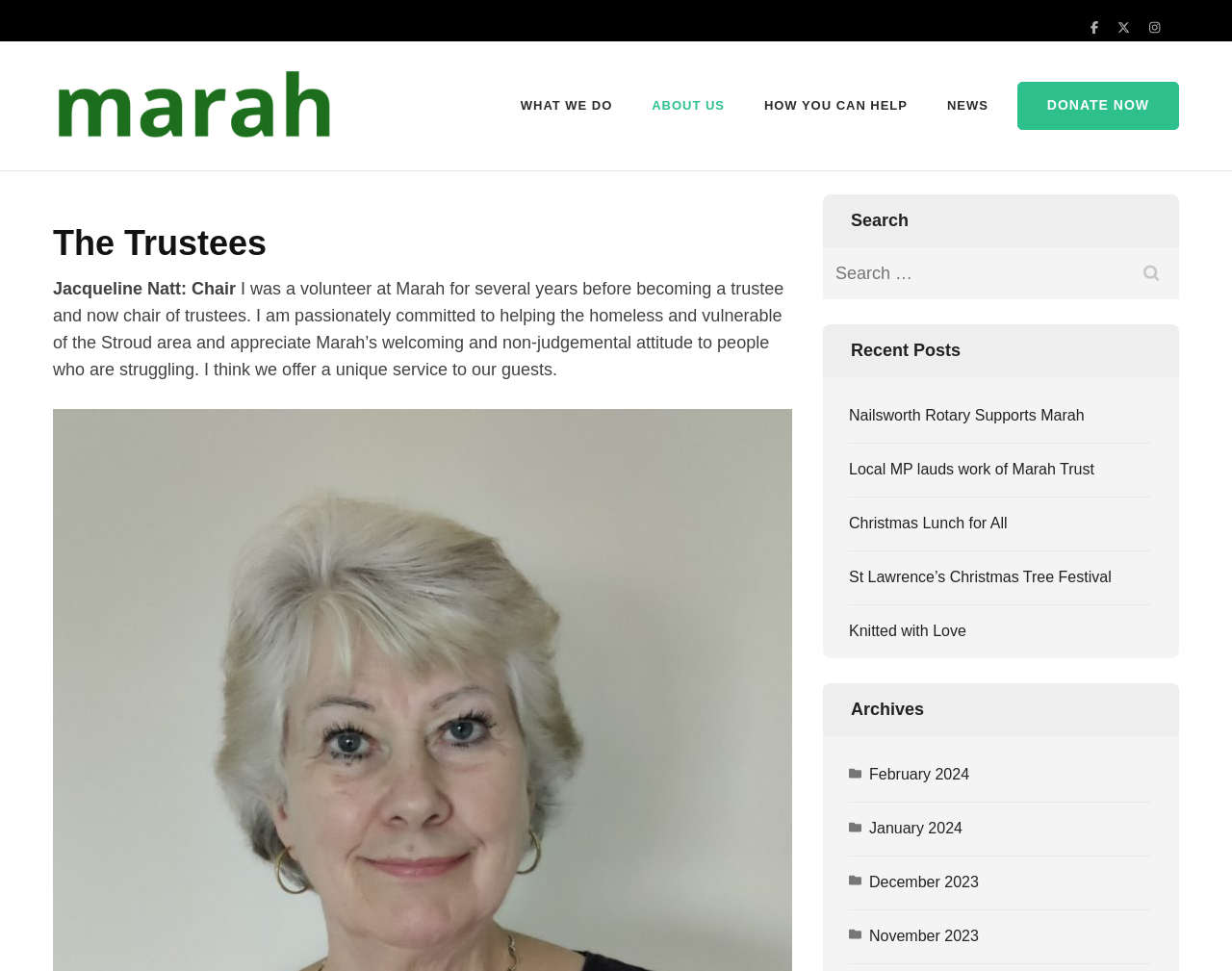Can you determine the bounding box coordinates of the area that needs to be clicked to fulfill the following instruction: "Read about the chair of trustees"?

[0.043, 0.288, 0.152, 0.308]